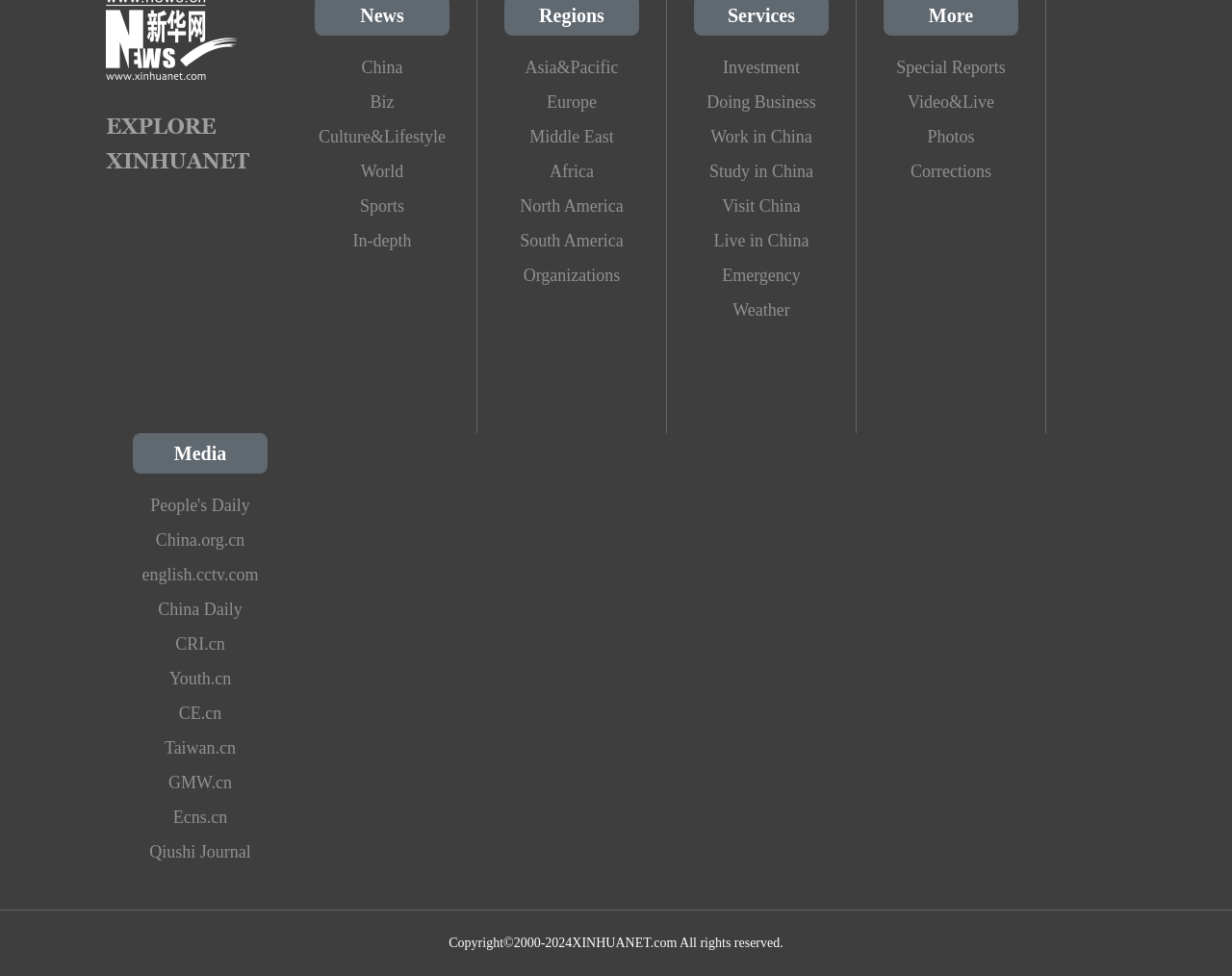Specify the bounding box coordinates for the region that must be clicked to perform the given instruction: "Watch videos and live streams".

[0.717, 0.087, 0.827, 0.123]